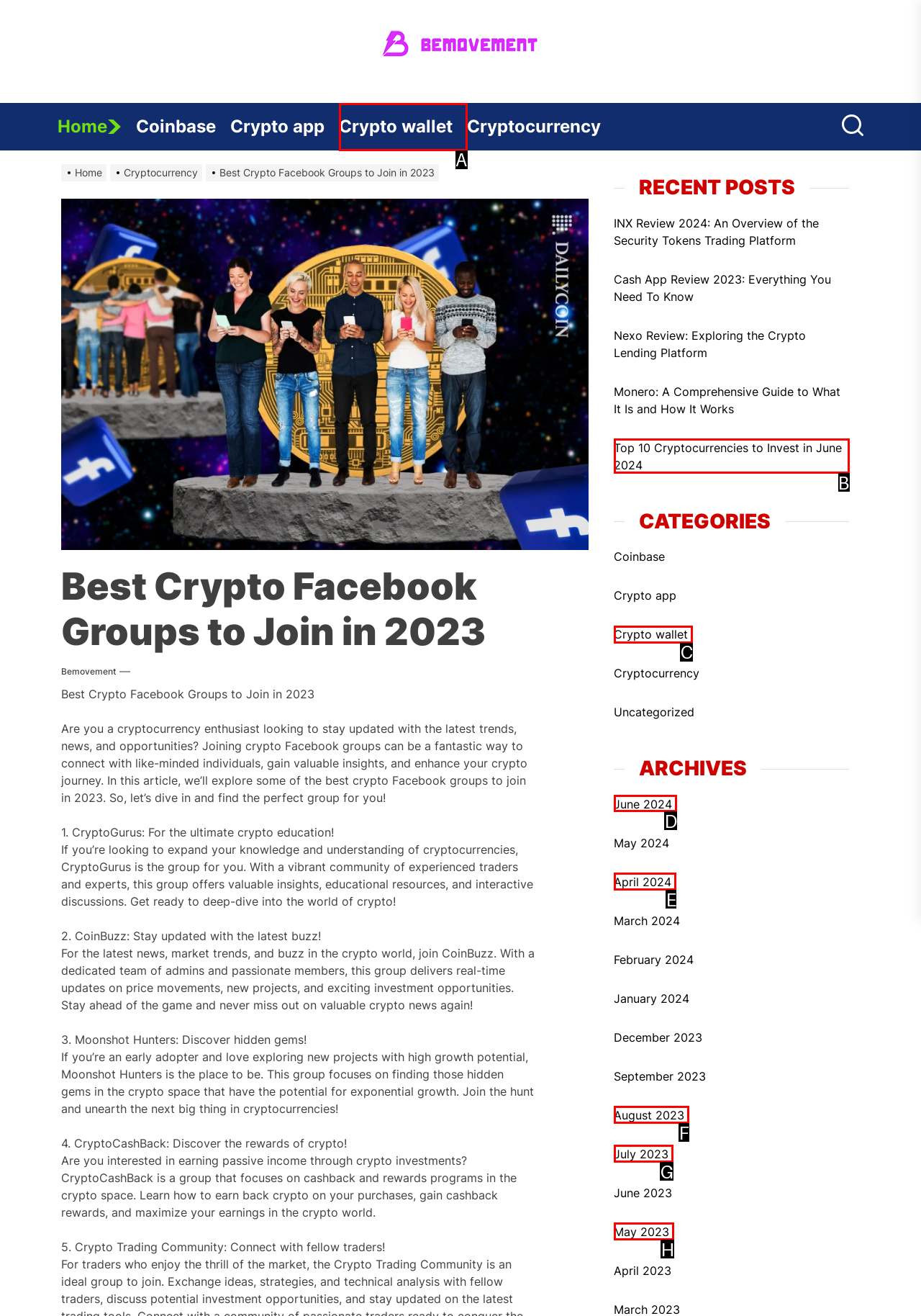Tell me which UI element to click to fulfill the given task: Check August 2023. Respond with the letter of the correct option directly.

None